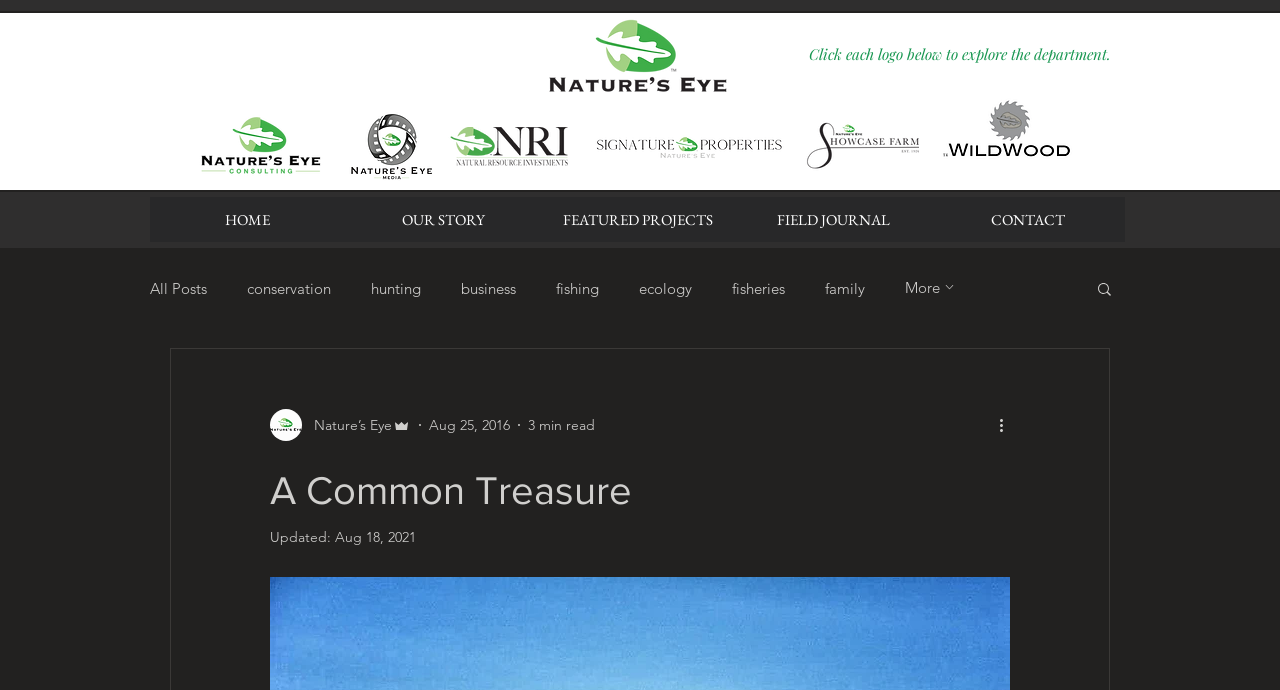Determine the bounding box for the described UI element: "FEATURED PROJECTS".

[0.422, 0.286, 0.574, 0.351]